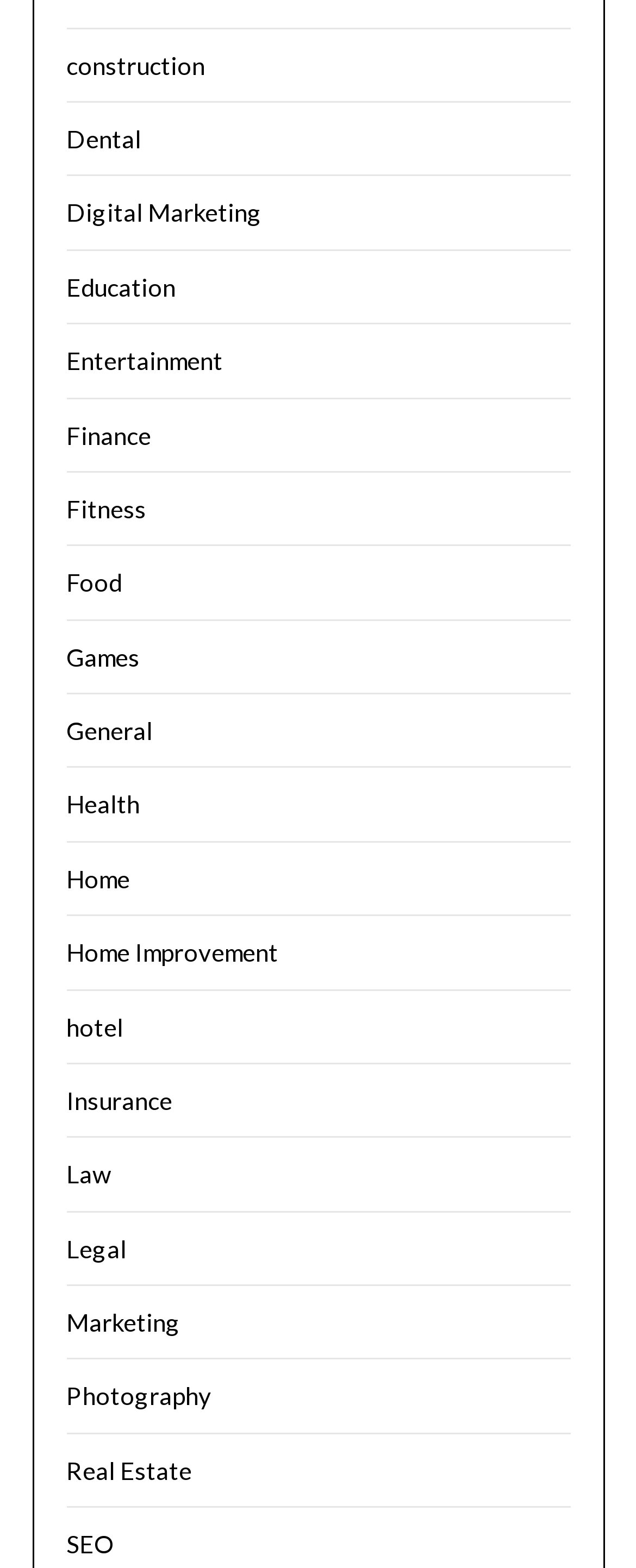Determine the bounding box coordinates for the region that must be clicked to execute the following instruction: "go to entertainment".

[0.104, 0.221, 0.35, 0.239]